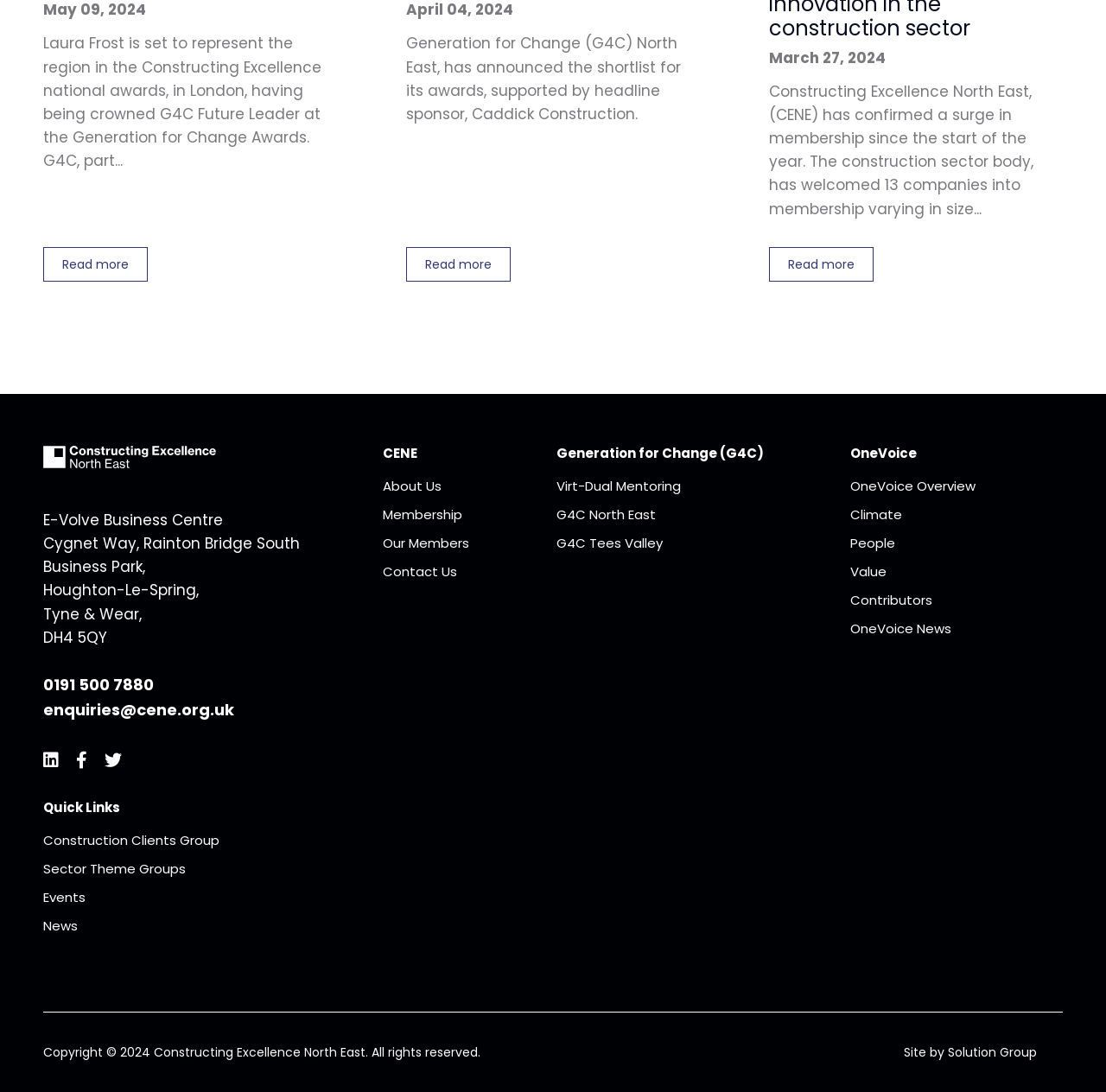Answer the question below with a single word or a brief phrase: 
What is the phone number of CENE?

0191 500 7880